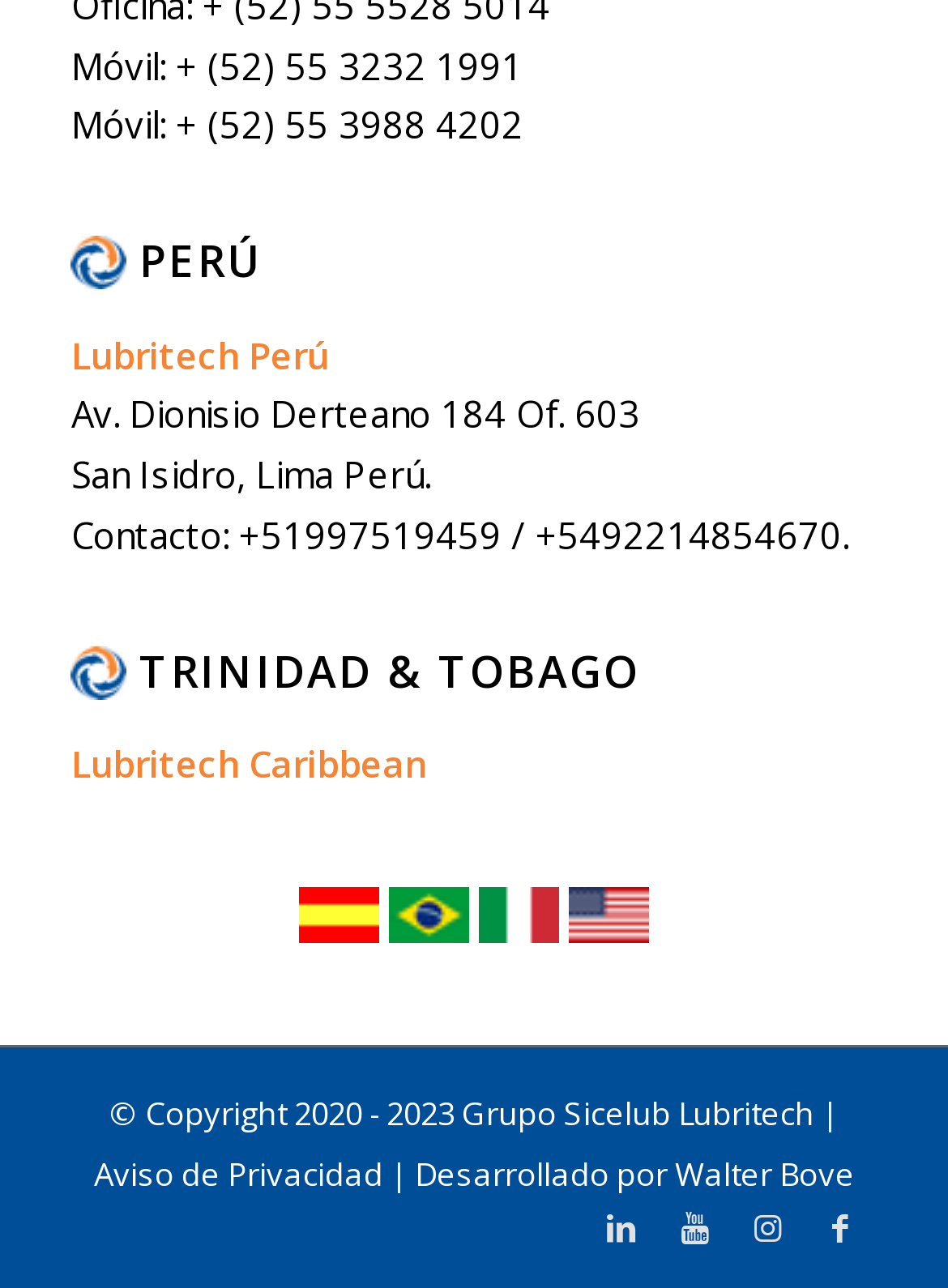Please provide the bounding box coordinate of the region that matches the element description: alt="Español". Coordinates should be in the format (top-left x, top-left y, bottom-right x, bottom-right y) and all values should be between 0 and 1.

[0.315, 0.702, 0.4, 0.739]